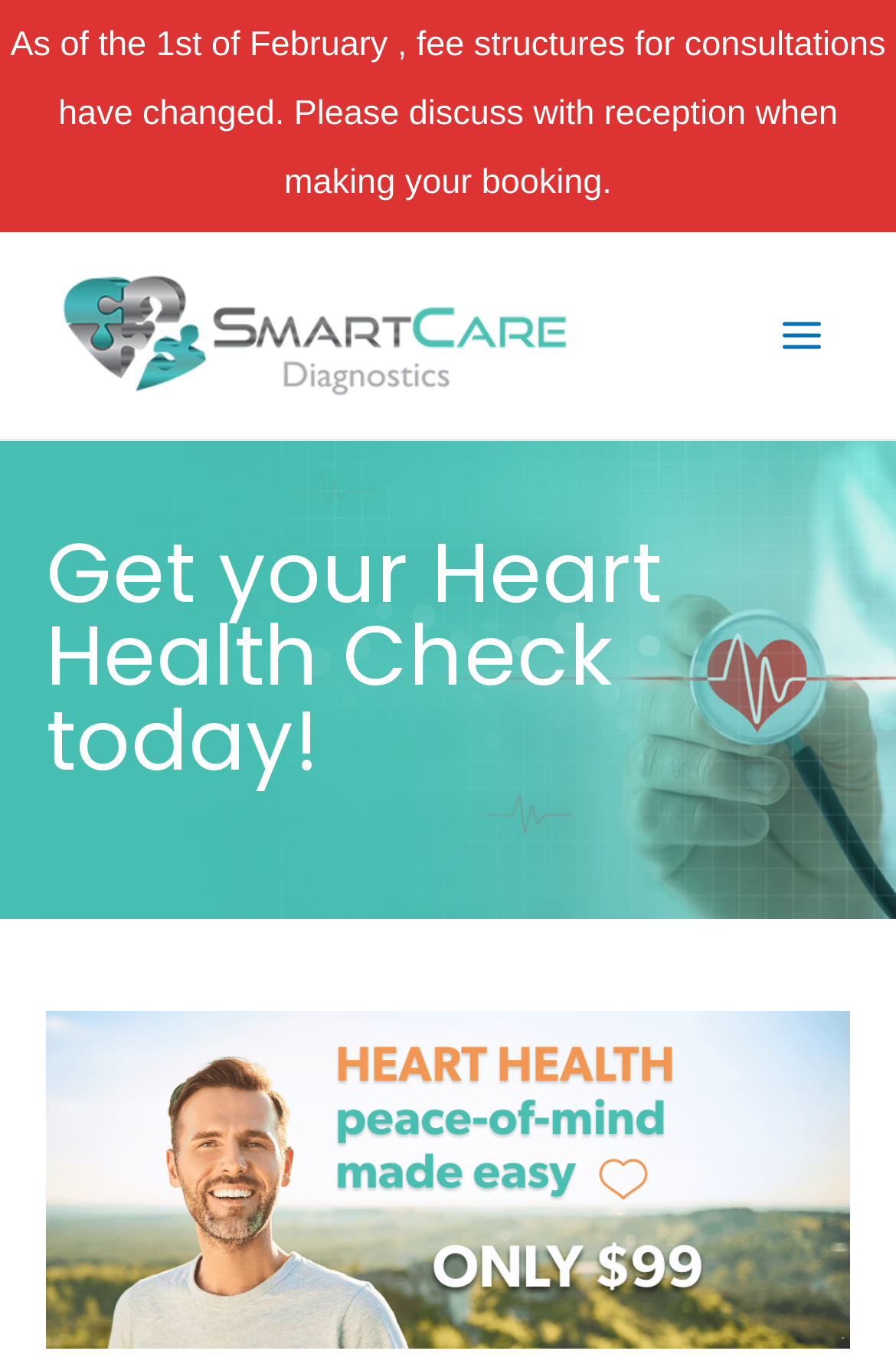Use a single word or phrase to respond to the question:
What is the main menu button for?

Navigation